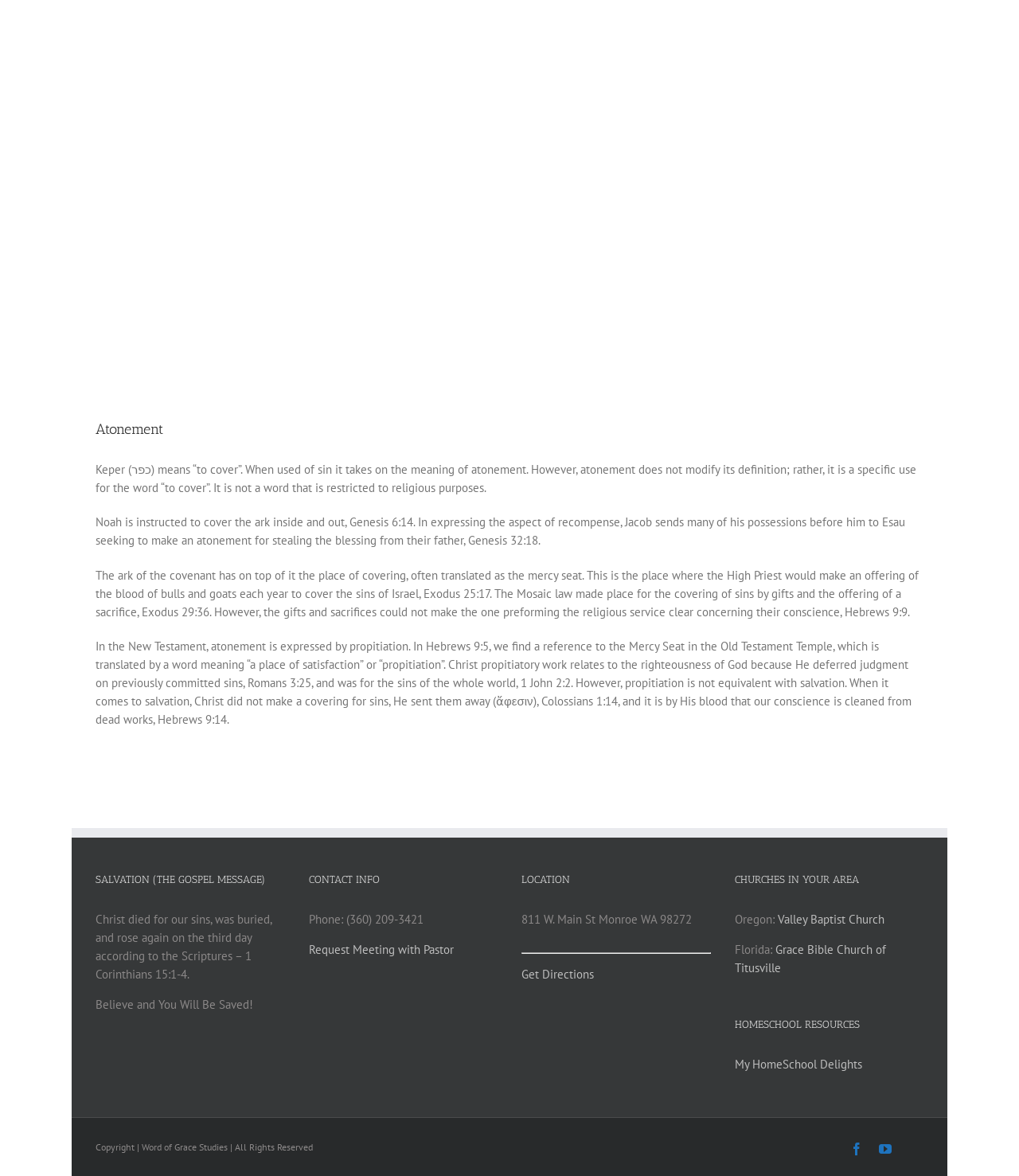Please identify the bounding box coordinates of the area I need to click to accomplish the following instruction: "Click the link to request a meeting with the pastor".

[0.303, 0.801, 0.445, 0.814]